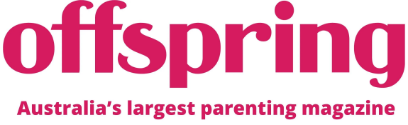Elaborate on the elements present in the image.

The image features the logo of "Offspring Magazine," which is recognized as Australia's largest parenting magazine. The logo prominently displays the word "offspring" in a vibrant pink font, conveying a friendly and approachable tone. Below, the tagline "Australia's largest parenting magazine" highlights the publication's focus and reach within the parenting community. The overall design reflects a modern and engaging style, appealing to a diverse audience of parents seeking information and support.